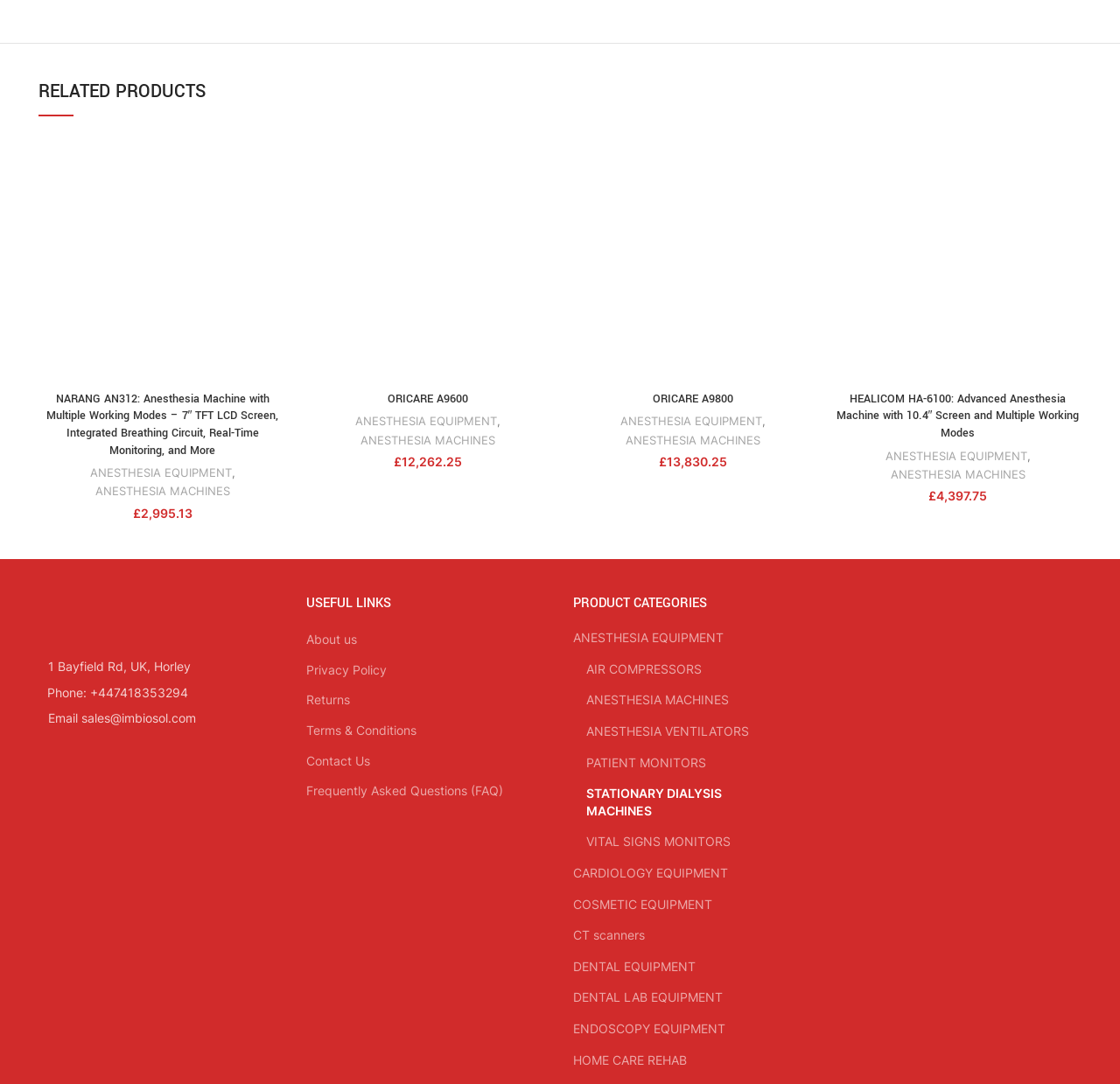Find the bounding box coordinates of the element you need to click on to perform this action: 'Go to the ANESTHESIA EQUIPMENT category'. The coordinates should be represented by four float values between 0 and 1, in the format [left, top, right, bottom].

[0.512, 0.574, 0.707, 0.603]